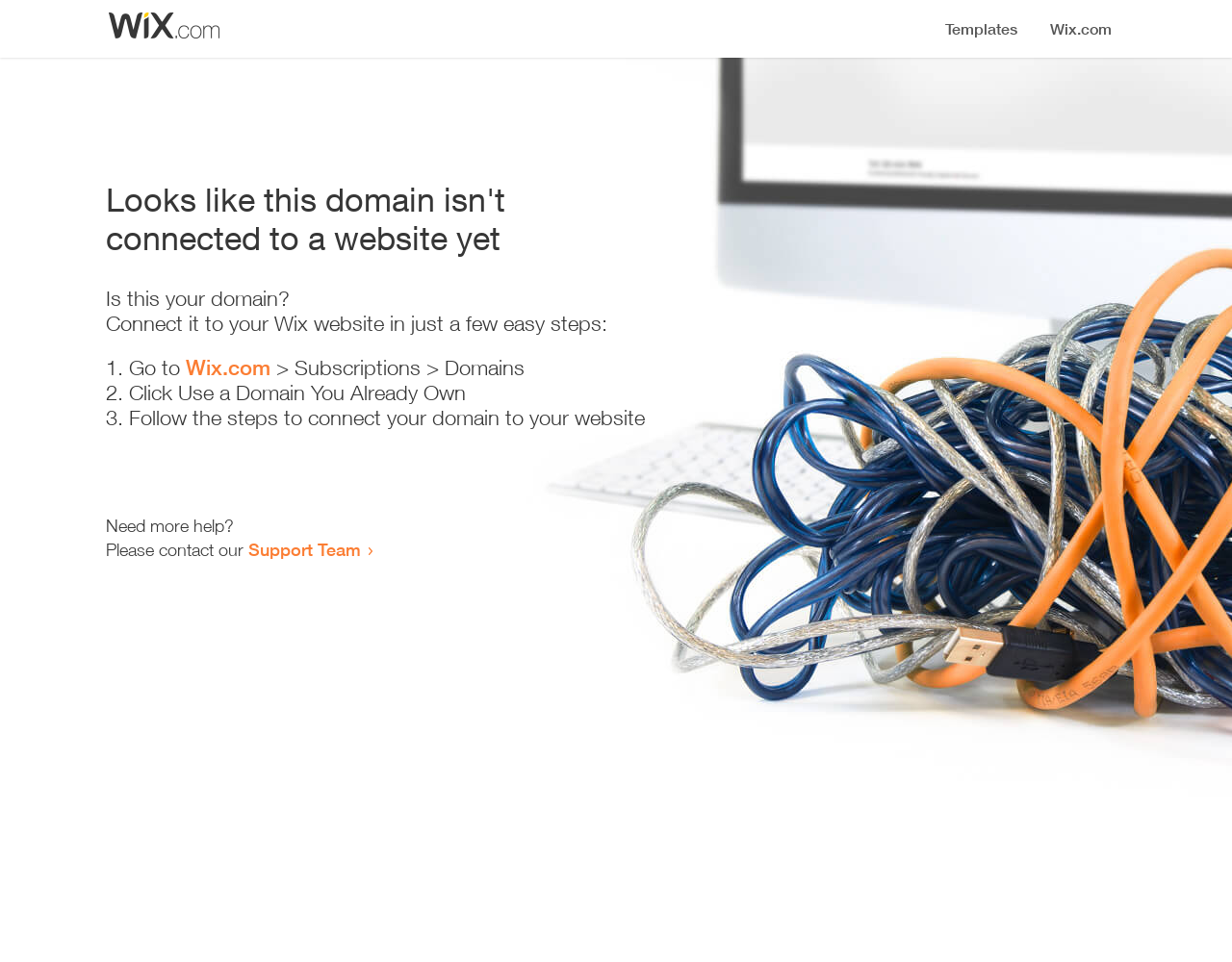Can you extract the headline from the webpage for me?

Looks like this domain isn't
connected to a website yet